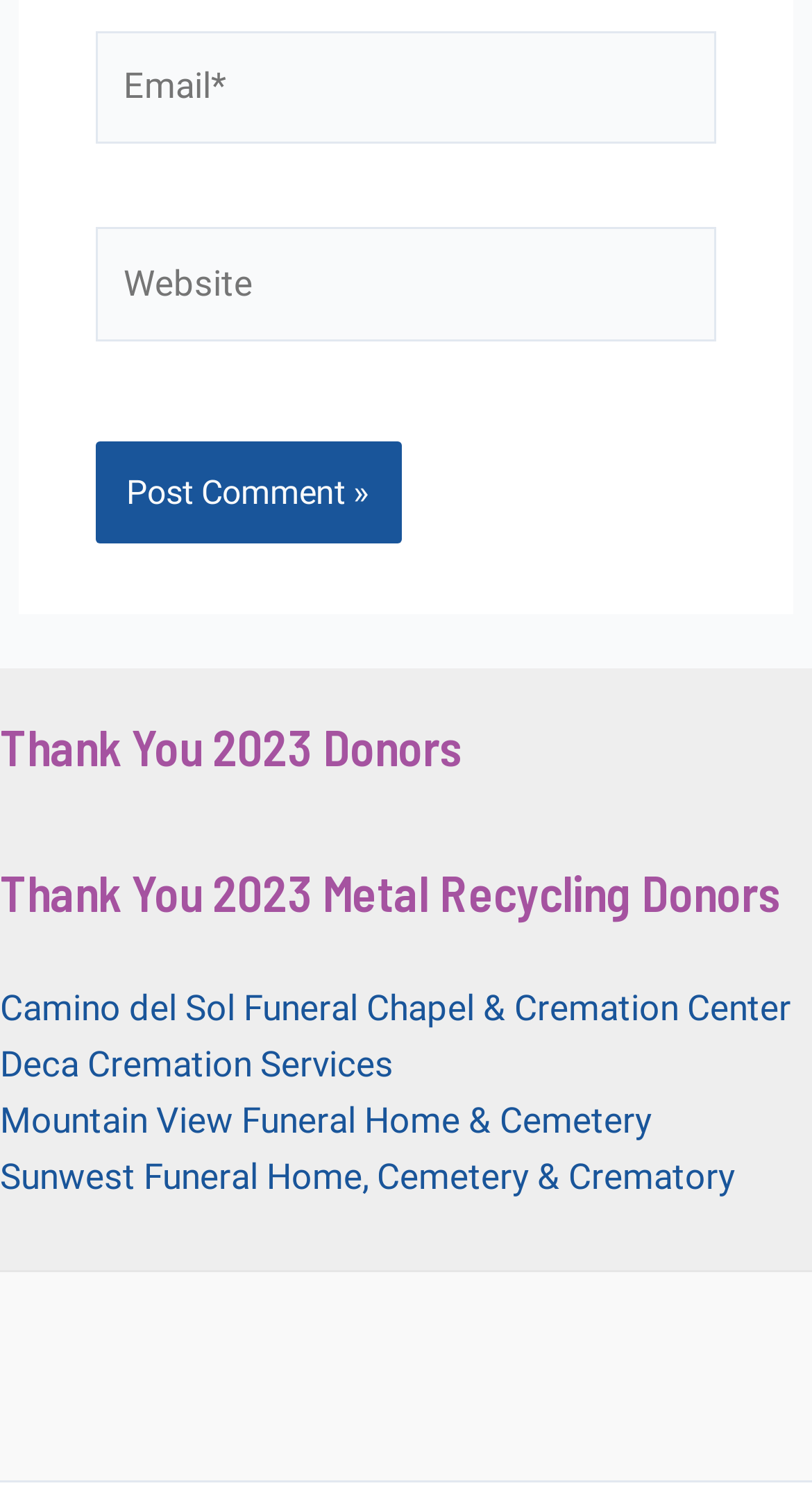How many footer widgets are present on the webpage?
Please respond to the question thoroughly and include all relevant details.

There are two footer widgets present on the webpage, labeled as 'Footer Widget 1' and 'Footer Widget 2', each containing different information and links.